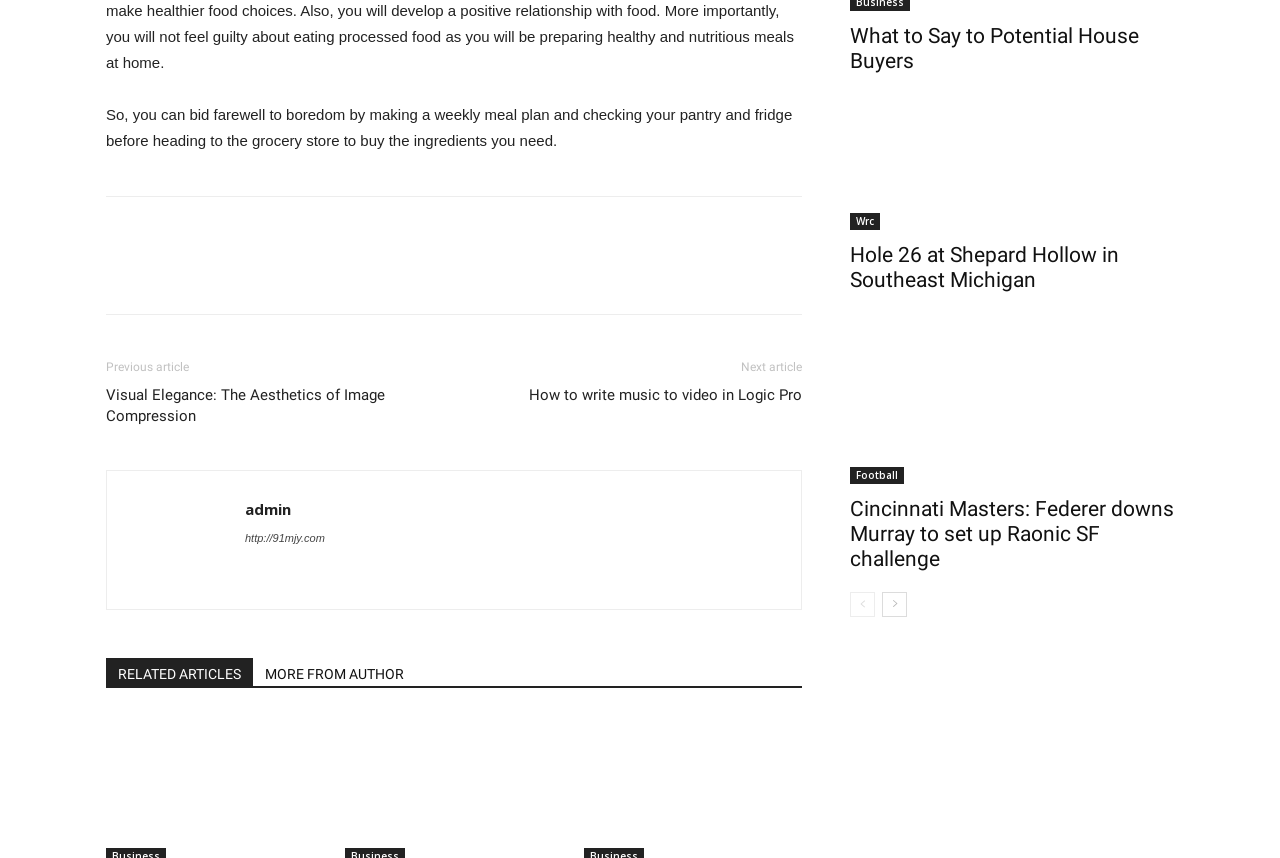How many images are in the right sidebar?
Please answer using one word or phrase, based on the screenshot.

2